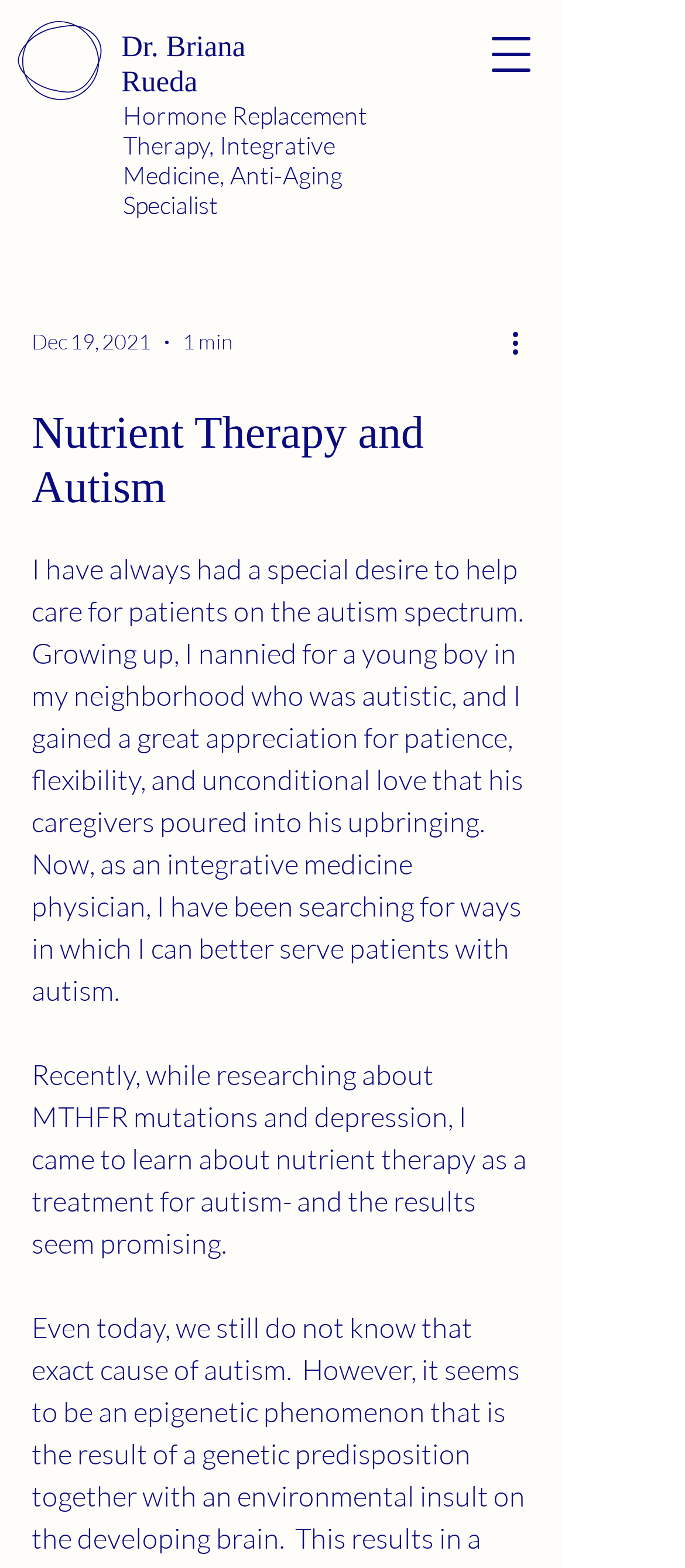Answer with a single word or phrase: 
What is the topic of the article?

Nutrient Therapy and Autism